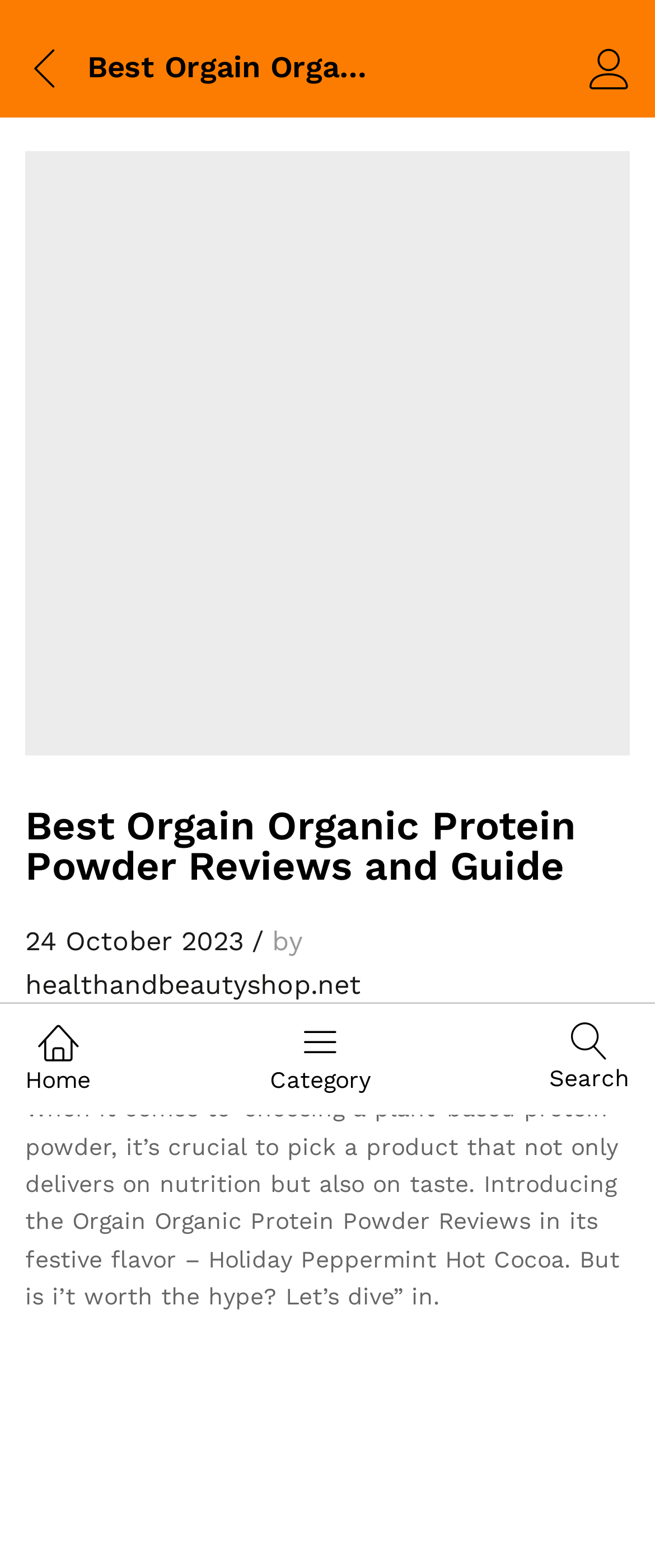Respond to the following query with just one word or a short phrase: 
What is the purpose of the article?

To review Orgain Organic Protein Powder